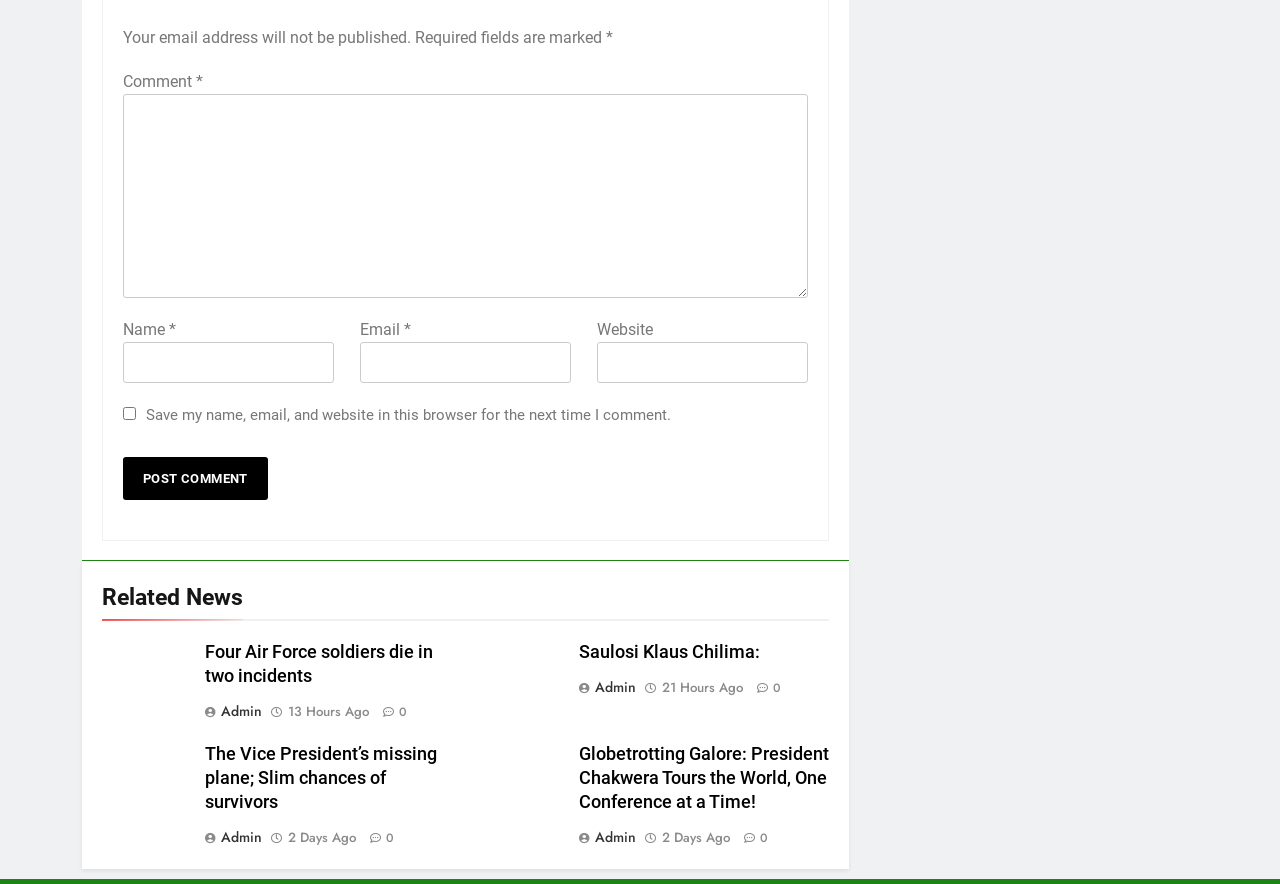Please find the bounding box coordinates of the section that needs to be clicked to achieve this instruction: "Type your name".

[0.096, 0.387, 0.261, 0.433]